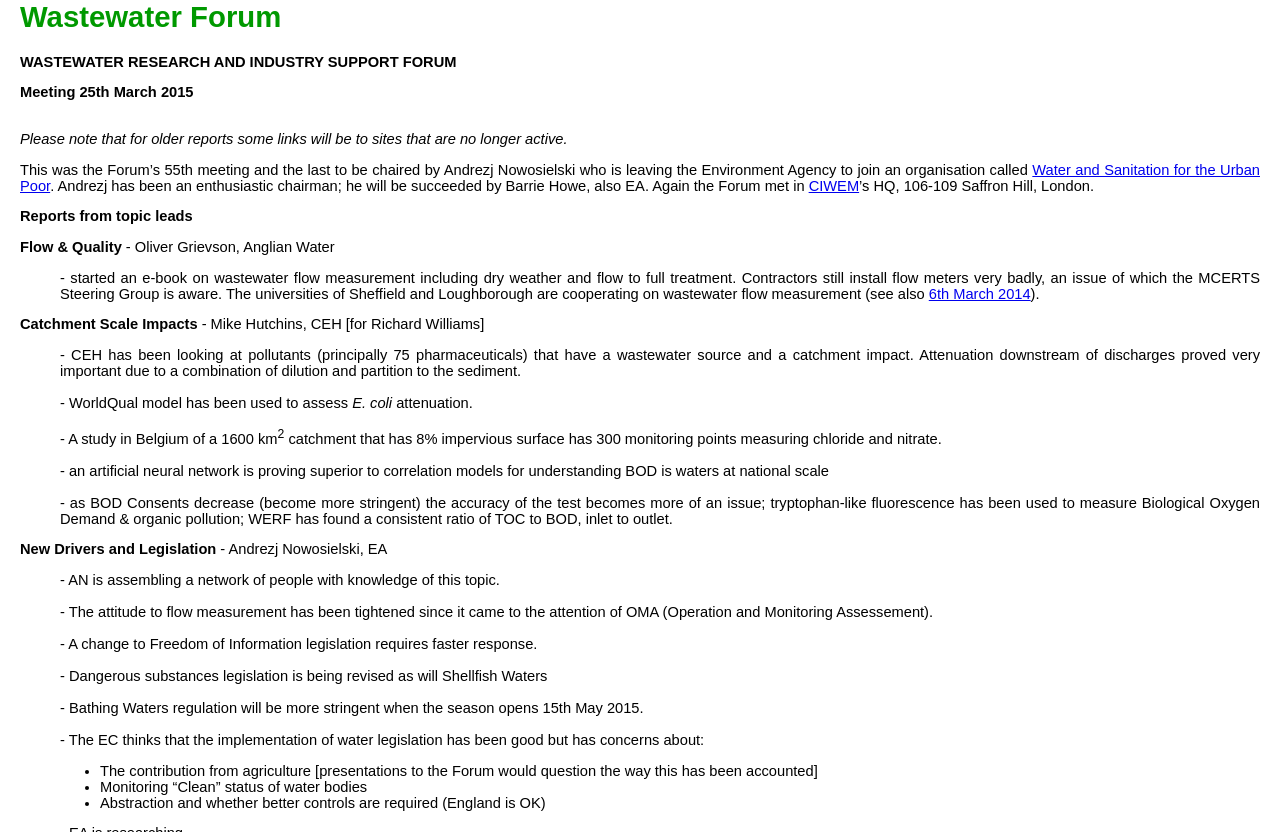What is the name of the organization that Andrezj Nowosielski is leaving the Environment Agency to join?
Please interpret the details in the image and answer the question thoroughly.

The name of the organization that Andrezj Nowosielski is leaving the Environment Agency to join can be found in the link element that reads 'Water and Sanitation for the Urban Poor'.